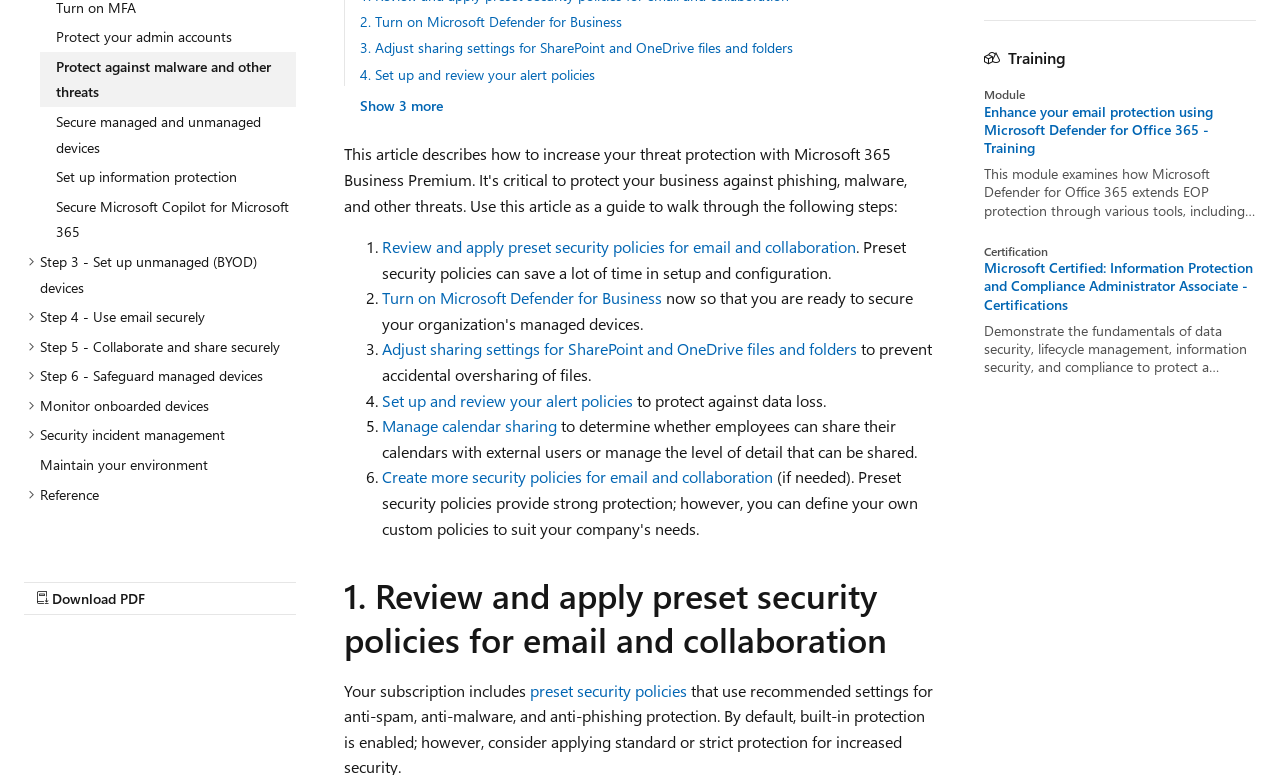Using the format (top-left x, top-left y, bottom-right x, bottom-right y), provide the bounding box coordinates for the described UI element. All values should be floating point numbers between 0 and 1: Set up information protection

[0.031, 0.209, 0.231, 0.247]